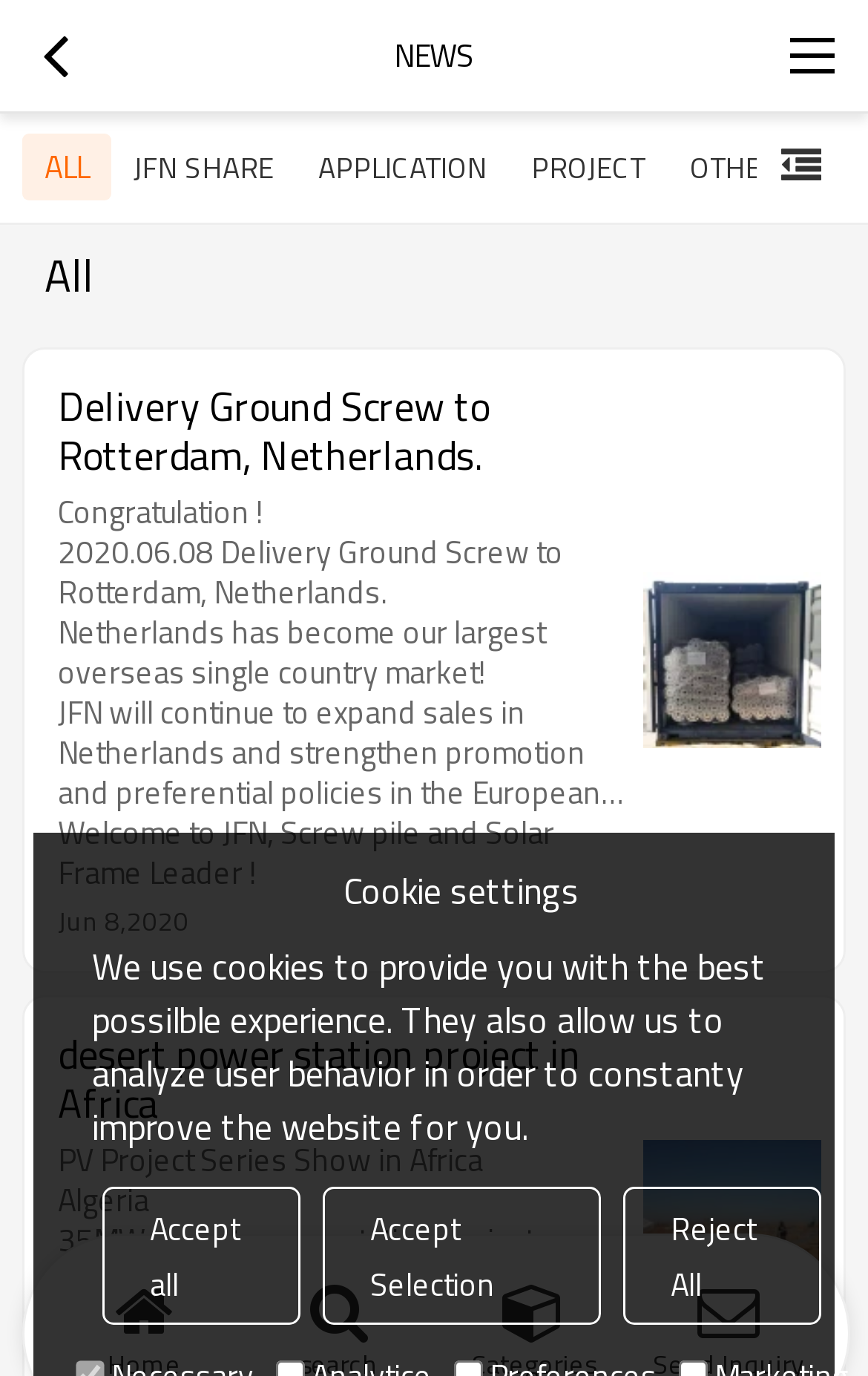What is the purpose of the buttons at the top right corner?
Refer to the image and provide a one-word or short phrase answer.

Navigation